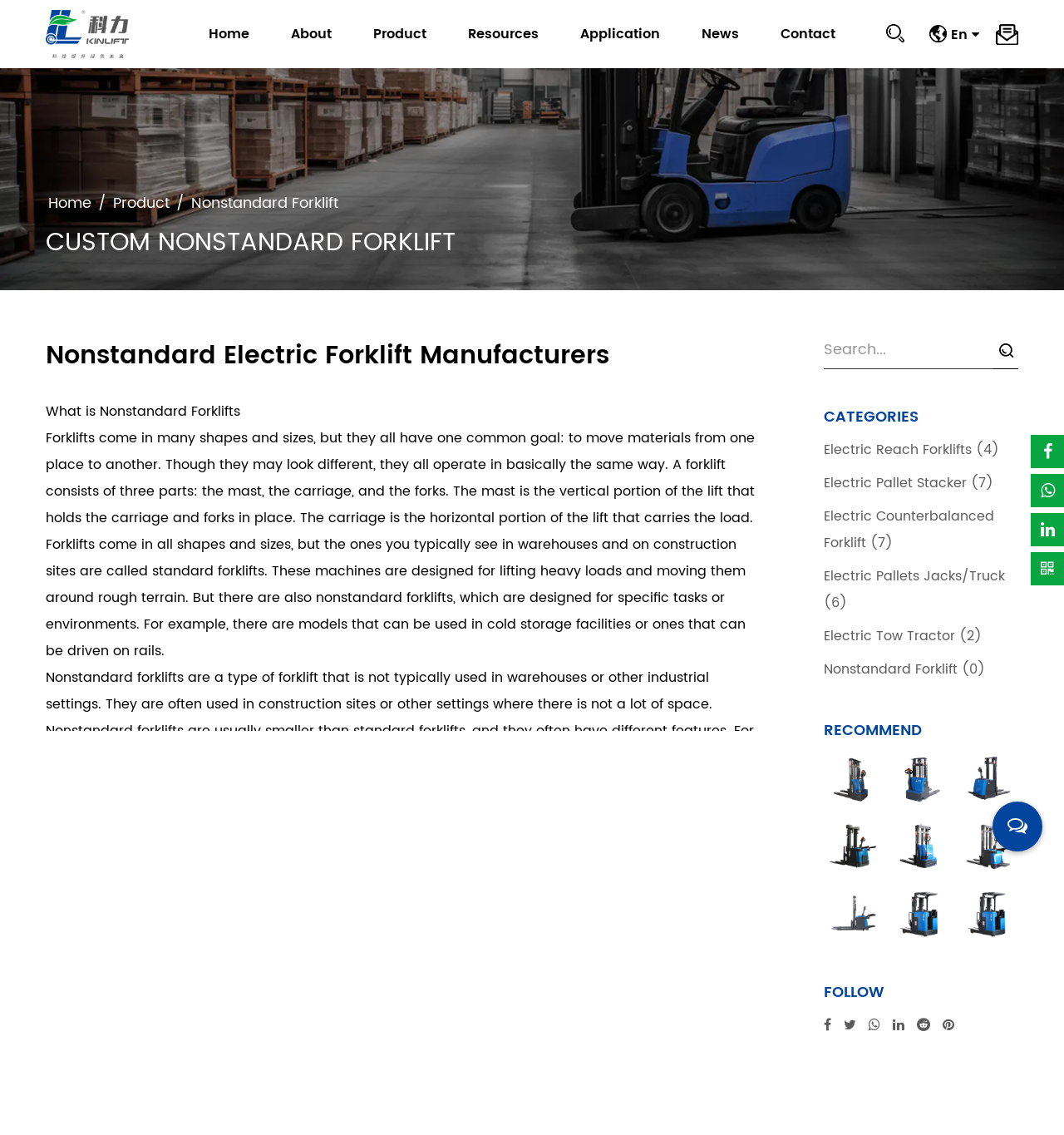Locate the bounding box coordinates of the clickable element to fulfill the following instruction: "Click on the 'Home' link". Provide the coordinates as four float numbers between 0 and 1 in the format [left, top, right, bottom].

[0.196, 0.007, 0.235, 0.053]